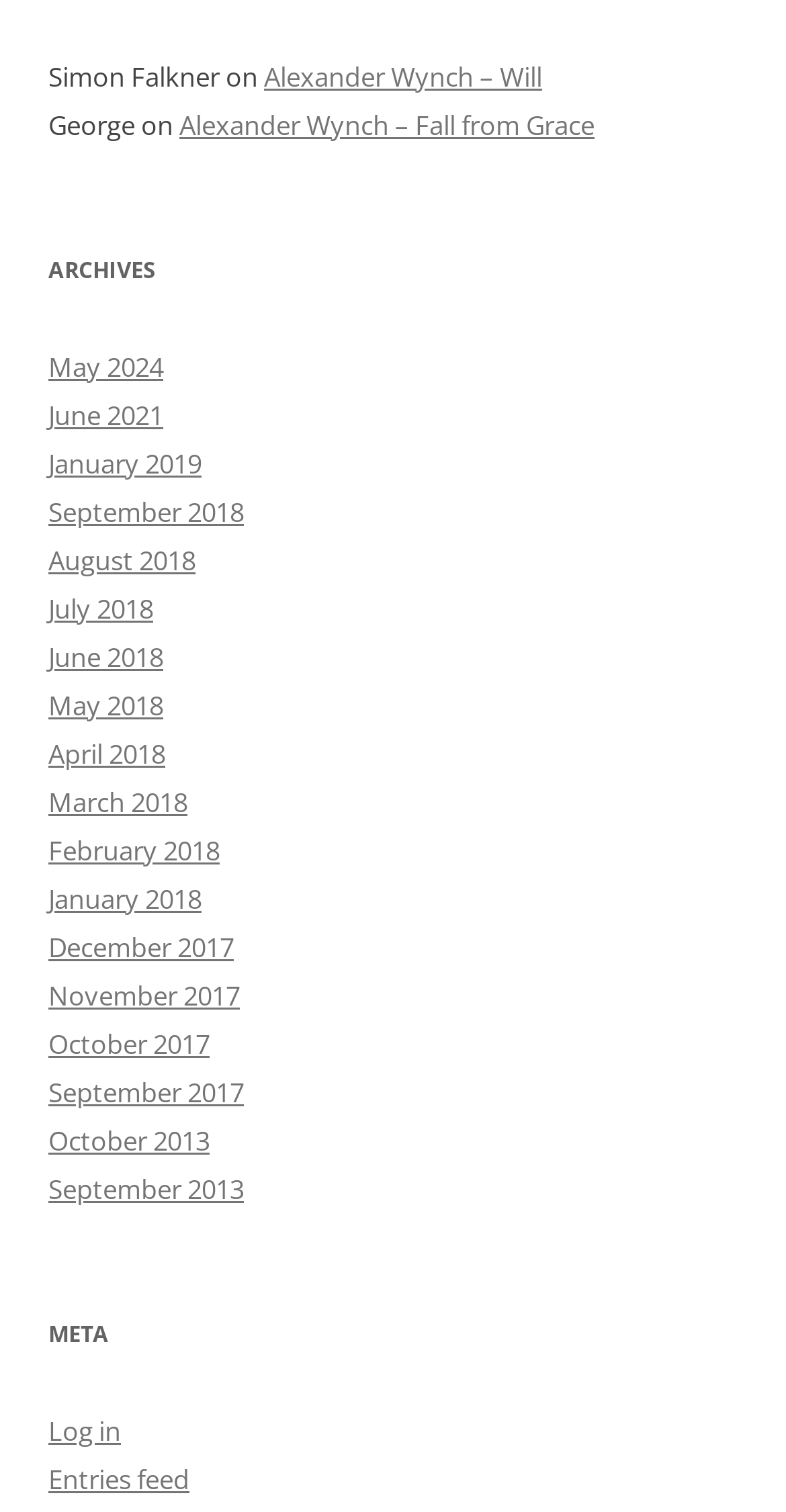Given the element description: "Alexander Wynch – Will", predict the bounding box coordinates of this UI element. The coordinates must be four float numbers between 0 and 1, given as [left, top, right, bottom].

[0.336, 0.039, 0.69, 0.063]